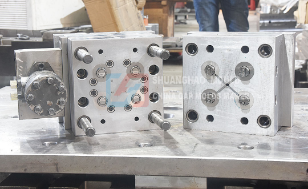Provide a comprehensive description of the image.

This image showcases a precise, high-quality mold for bottle caps, indicative of advanced manufacturing practices. The mold features multiple cavities, showcasing its capability to produce several caps simultaneously, enhancing efficiency in production. On the left side of the image, a hydraulic or pneumatic component is visible, likely contributing to the mold's functionality. The background suggests an industrial setting, with various materials and equipment hinting at an active manufacturing environment. This visual representation aligns with the services offered by a company that specializes in customized bottle cap molds, emphasizing their commitment to quality and competitive pricing in plastic injection molding.